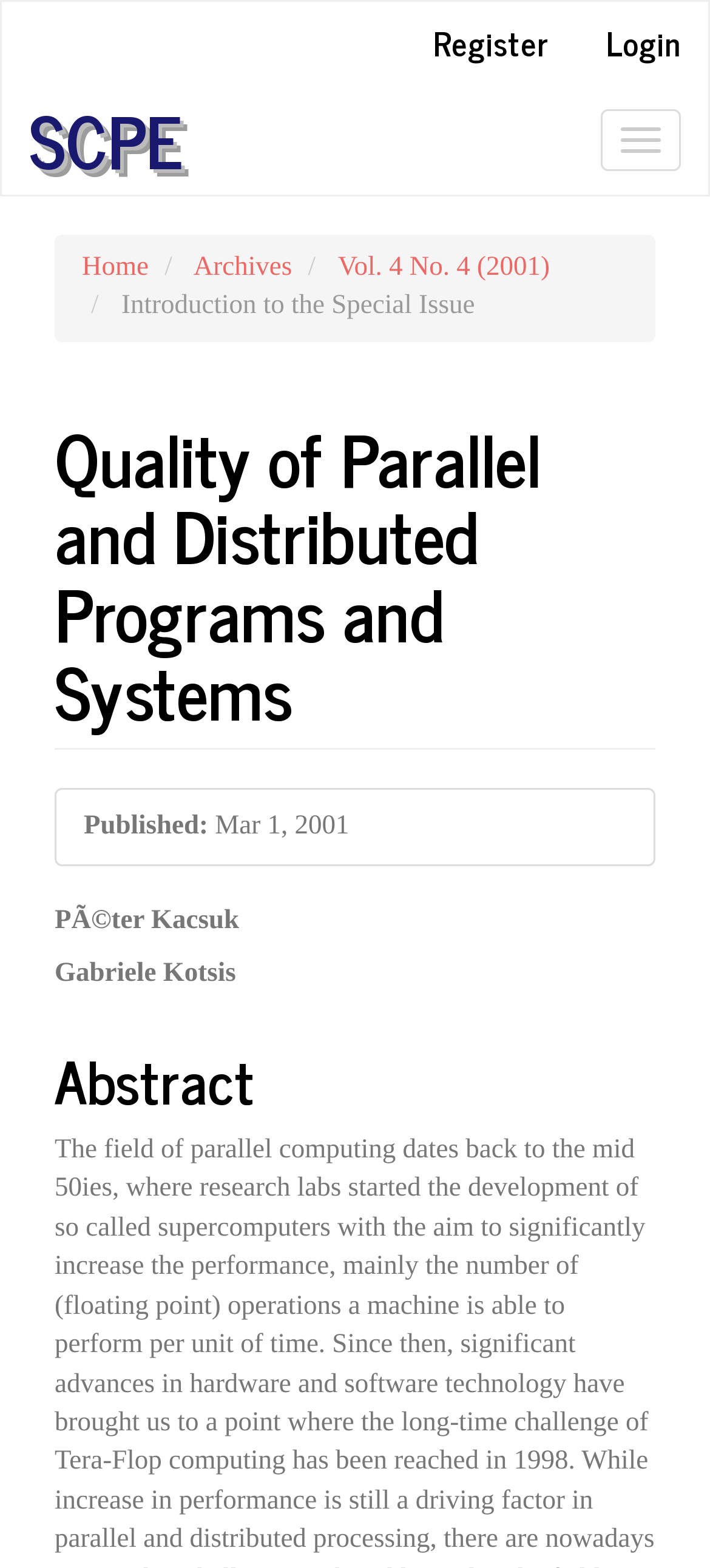Who are the authors of the current article?
Please provide a comprehensive and detailed answer to the question.

The authors of the current article can be found in the static text 'Péter Kacsuk' and 'Gabriele Kotsis' which are located in the main article content section, indicating that they are the authors of the current article.